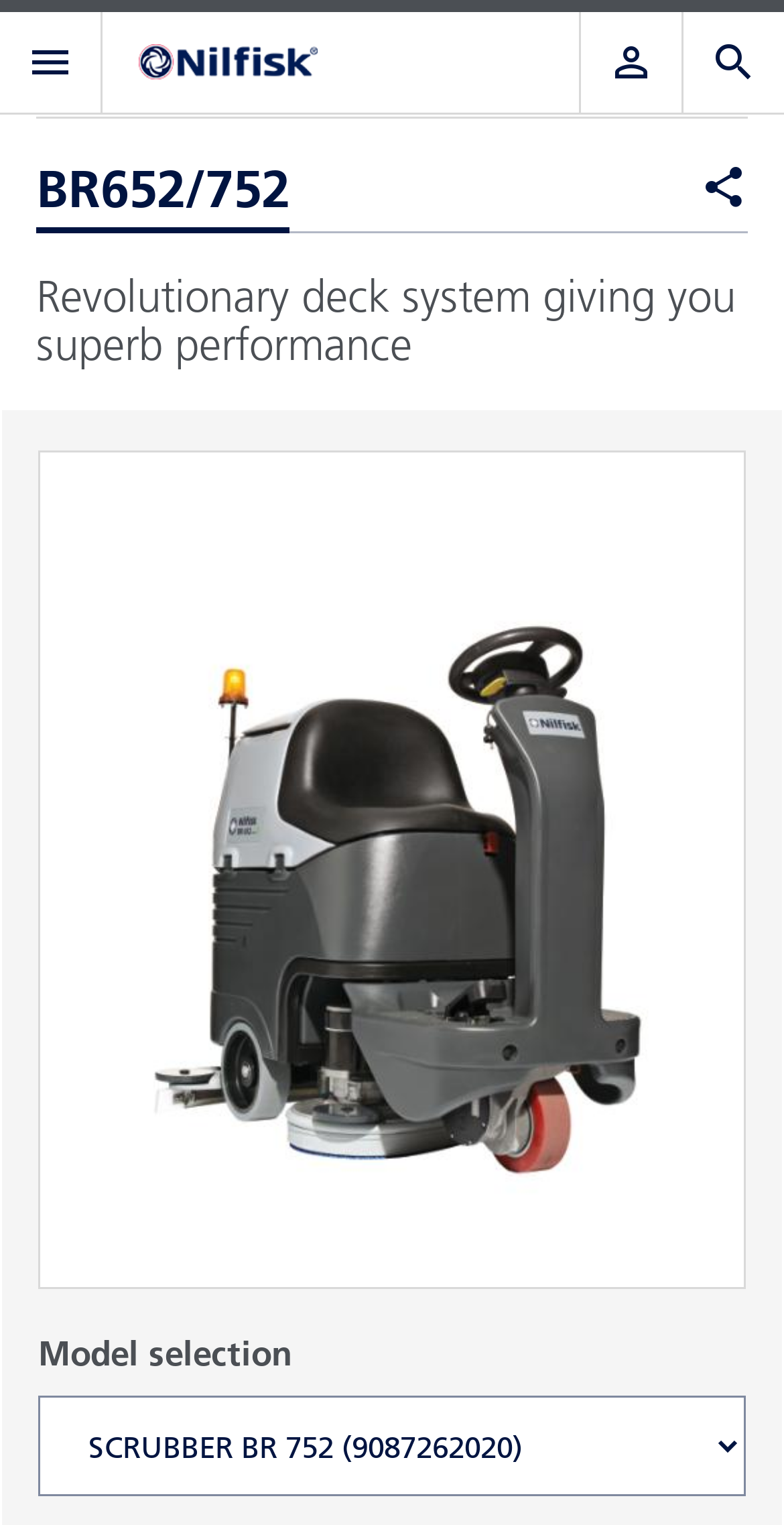What is the purpose of the combobox?
Deliver a detailed and extensive answer to the question.

The combobox element has a StaticText element nearby with the text 'Model selection', suggesting that the combobox is used for selecting different models or options.